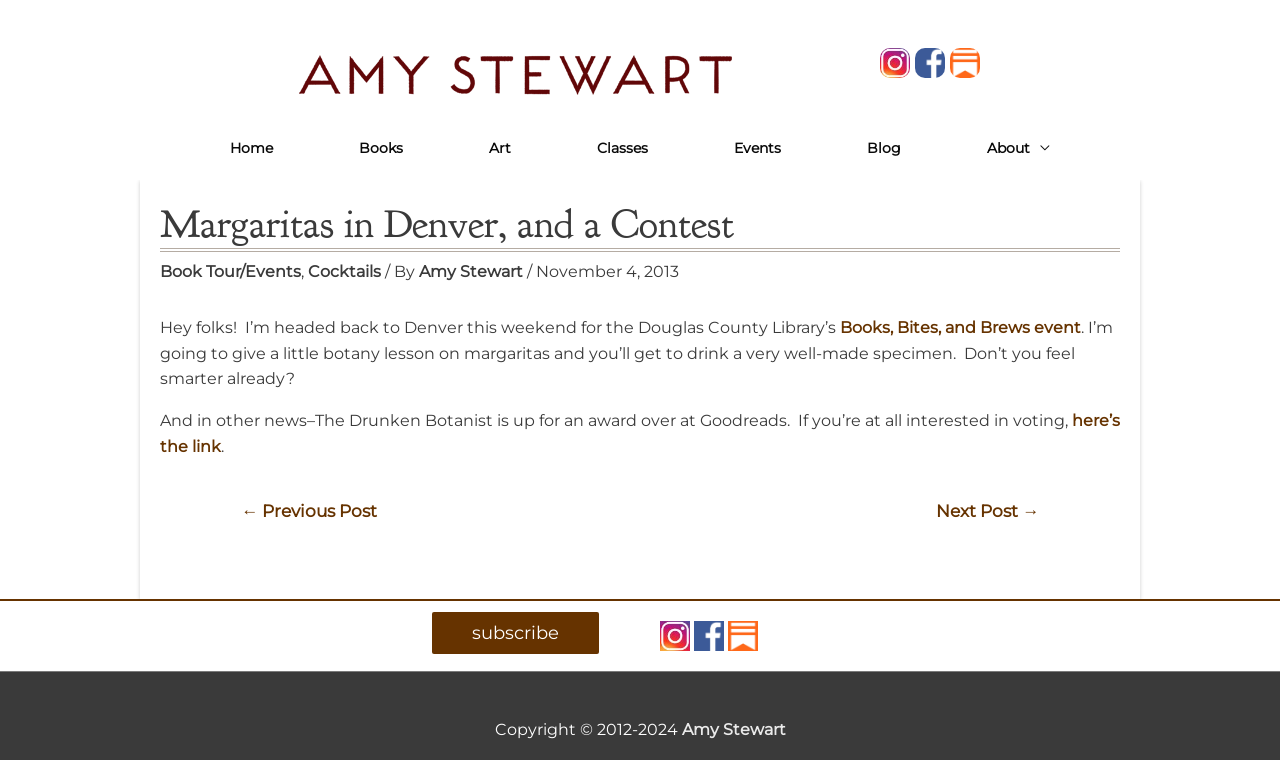Please locate the bounding box coordinates of the region I need to click to follow this instruction: "Read the Data Protection Policy".

None